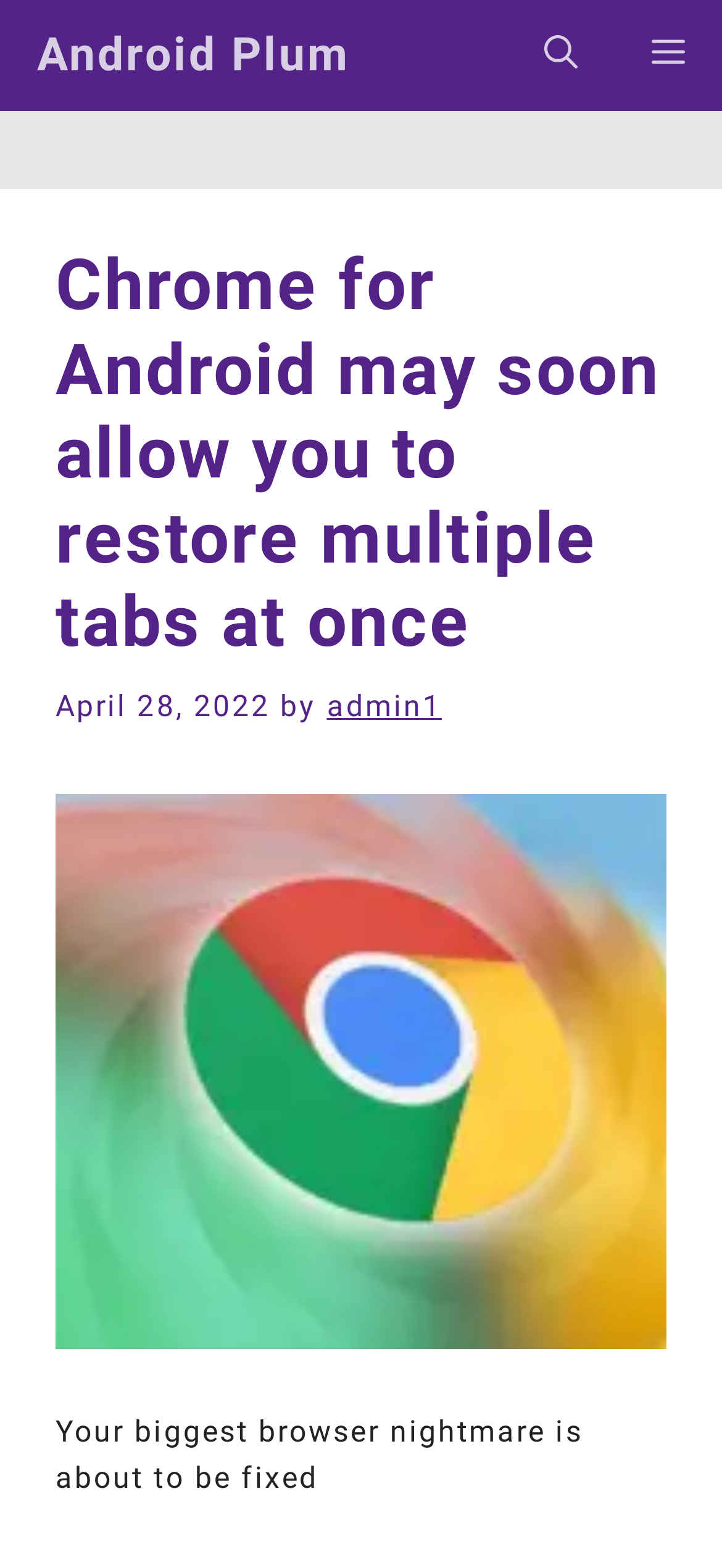From the webpage screenshot, predict the bounding box of the UI element that matches this description: "Android Plum".

[0.051, 0.0, 0.485, 0.071]